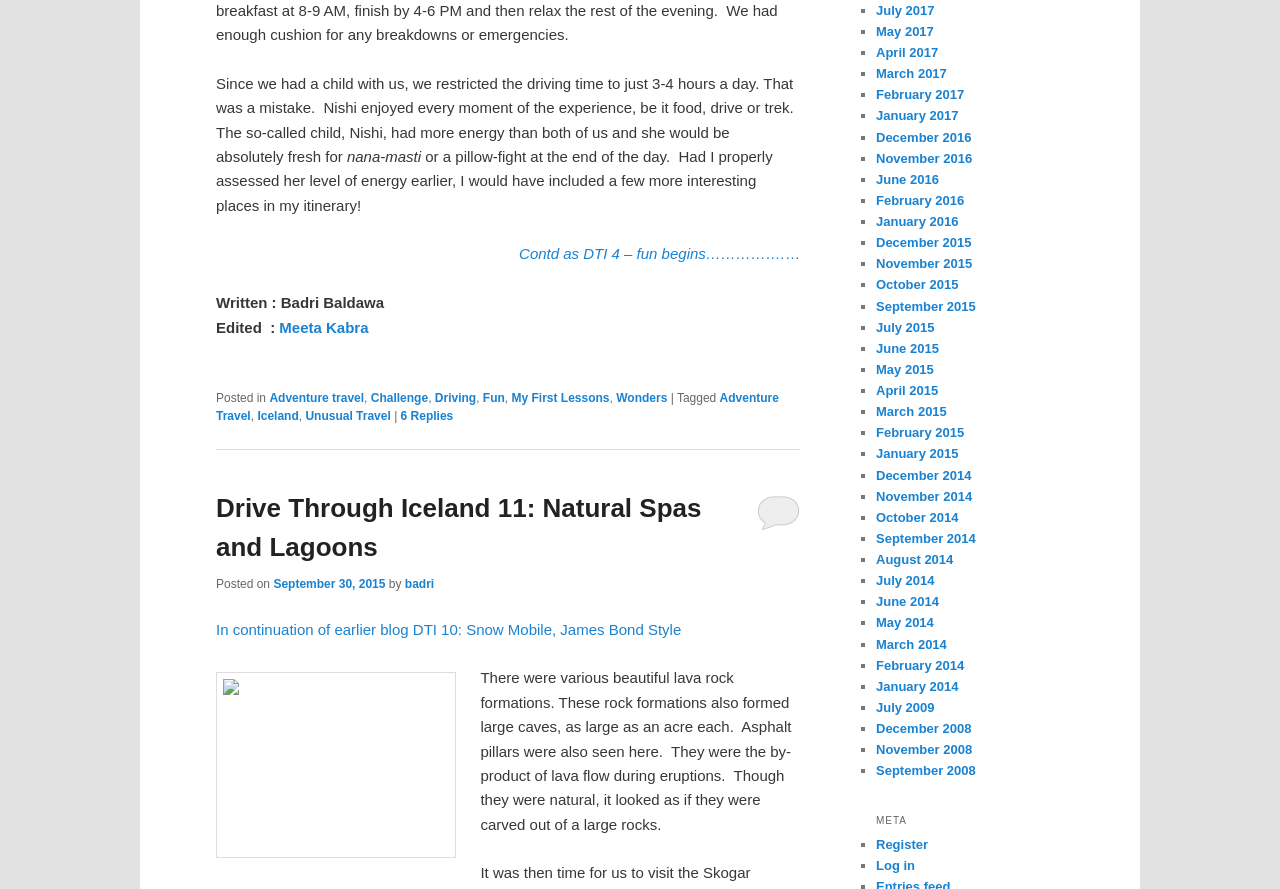What is the topic of the blog post?
From the image, respond using a single word or phrase.

Drive Through Iceland